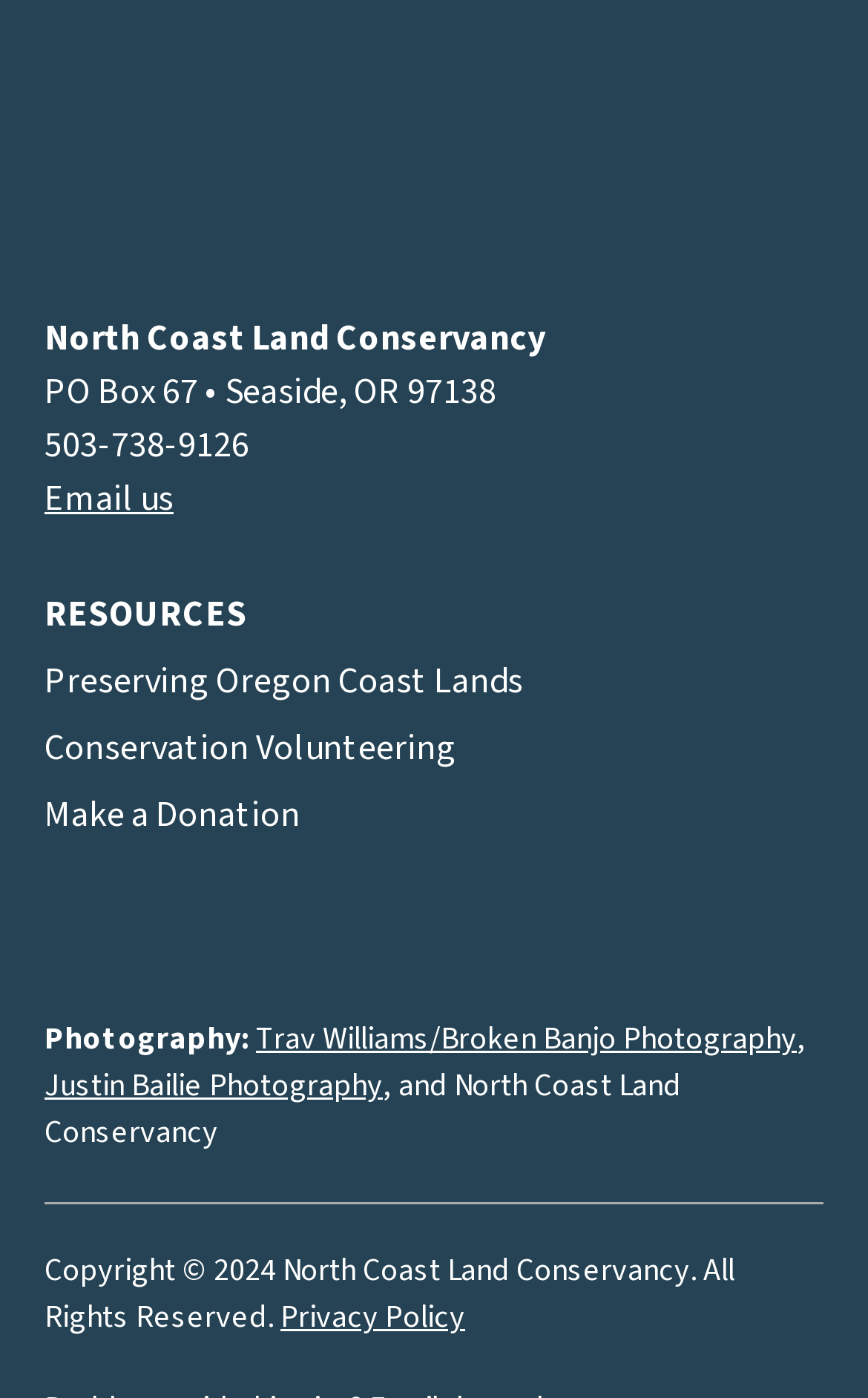Answer this question using a single word or a brief phrase:
Who are the photographers credited for the webpage?

Trav Williams, Justin Bailie